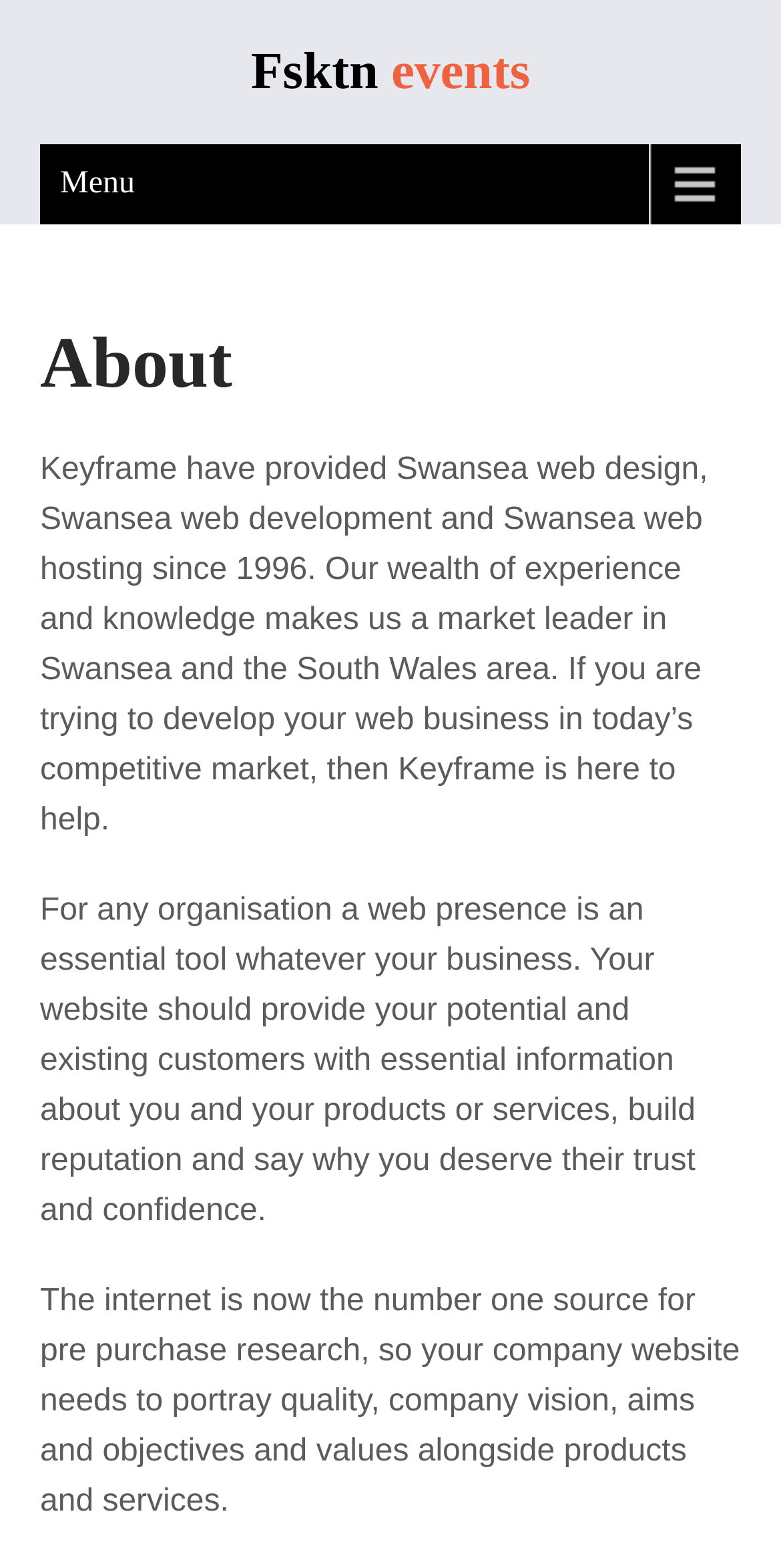Find the bounding box coordinates of the UI element according to this description: "Fsktn events".

[0.321, 0.032, 0.679, 0.06]